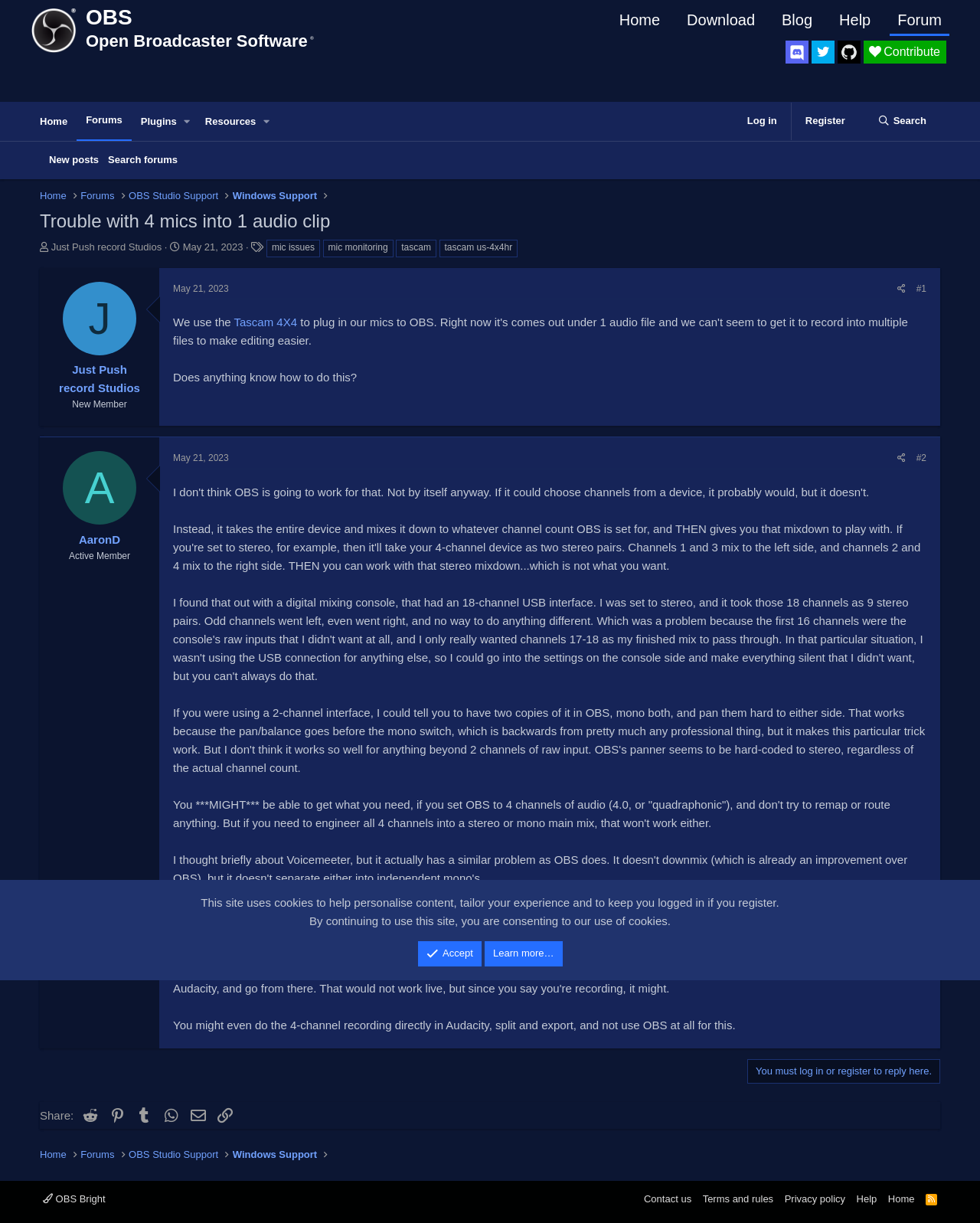What is the primary heading on this webpage?

Trouble with 4 mics into 1 audio clip